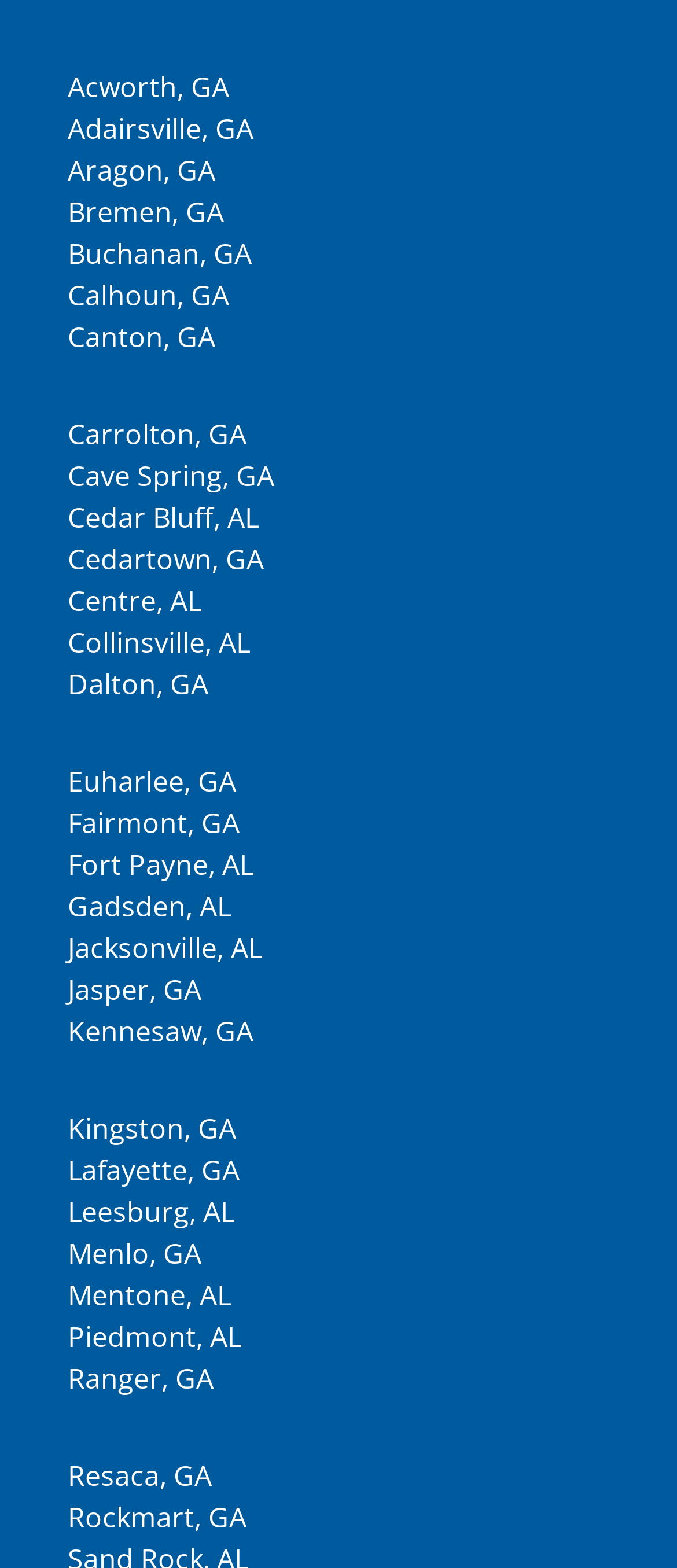Identify the bounding box coordinates of the clickable region to carry out the given instruction: "visit Acworth, GA".

[0.1, 0.043, 0.338, 0.067]